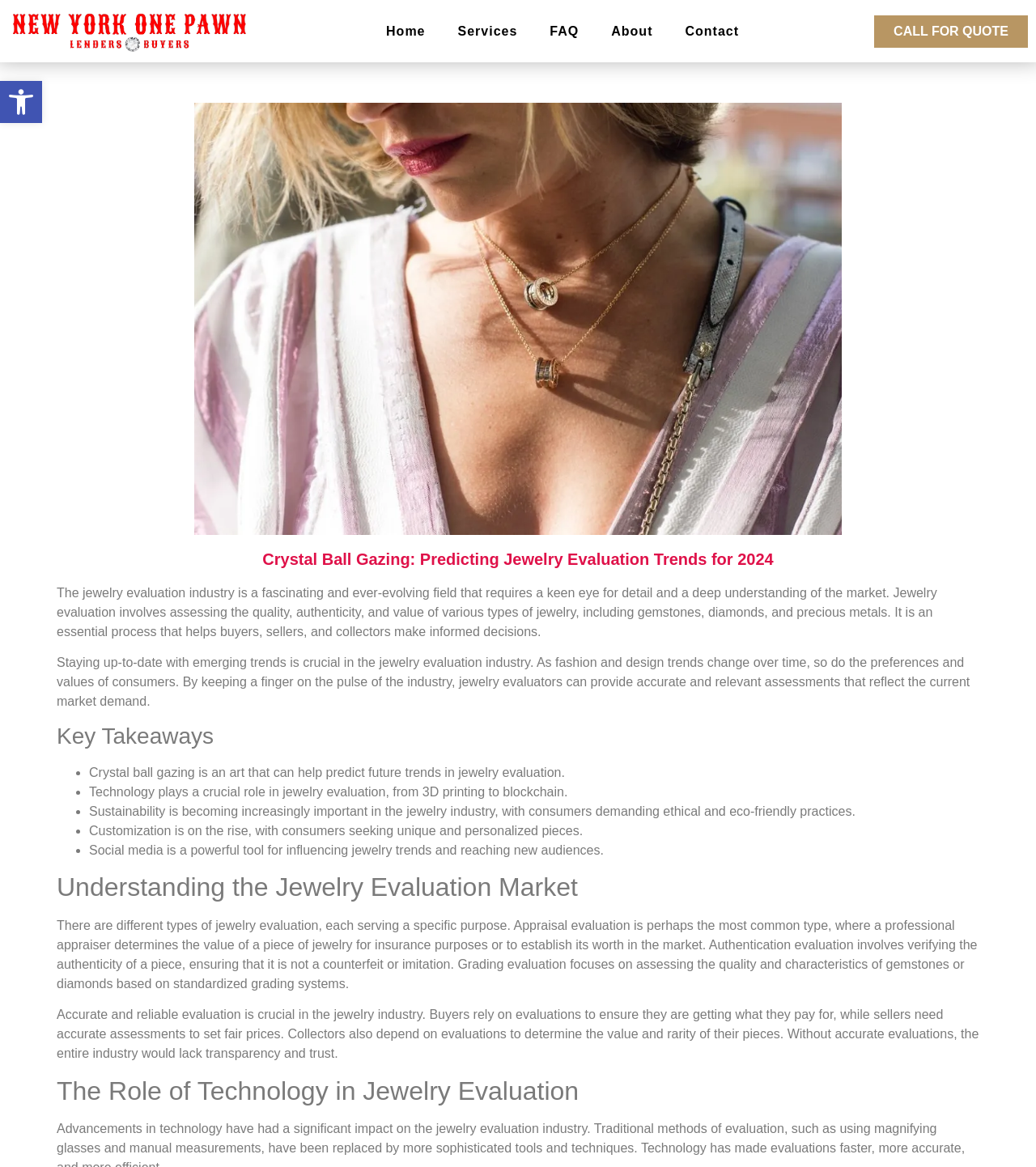How many key takeaways are listed?
Provide an in-depth and detailed answer to the question.

In the section 'Key Takeaways', five points are listed, each starting with a bullet point and describing a trend or aspect of jewelry evaluation, such as crystal ball gazing, technology, sustainability, customization, and social media.